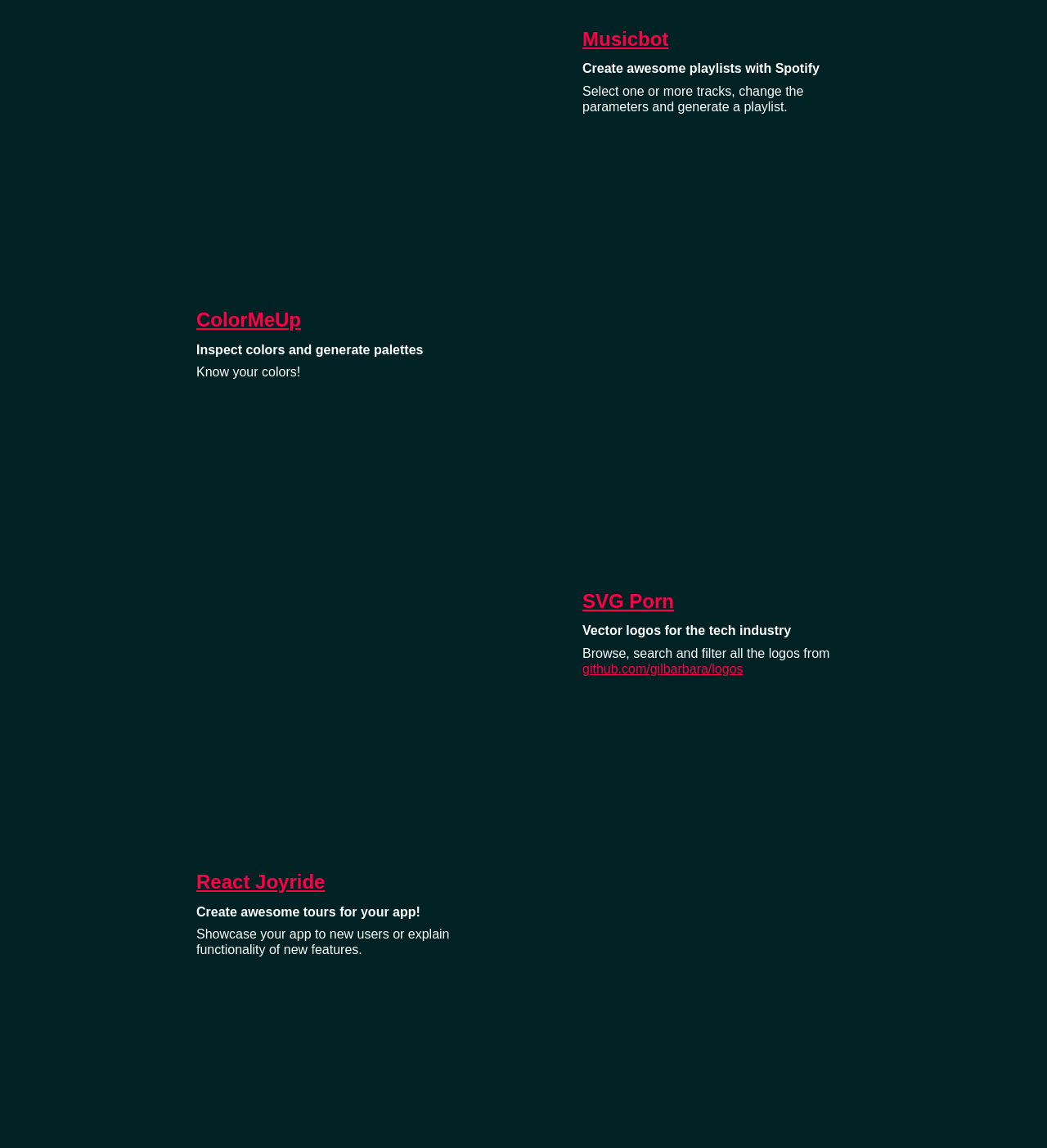Provide the bounding box coordinates of the section that needs to be clicked to accomplish the following instruction: "Read the article 'The Book of Three'."

None